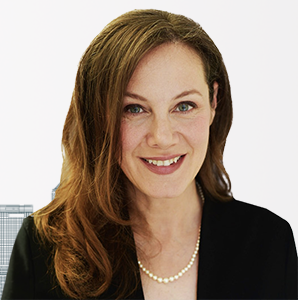Respond with a single word or short phrase to the following question: 
What institution did Szilvia Booker attend for her education?

University of Toronto